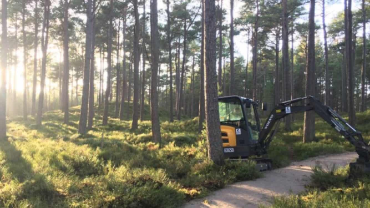Describe the image thoroughly.

The image depicts a specialized piece of machinery used for vegetation clearance, operating in a serene forest setting. Sunlight filters through the tall, slender pine trees, casting gentle shadows on the ground covered with lush undergrowth. The machine, seemingly designed for maneuverability in tight spaces, is positioned on a winding path, showcasing the work of A.C.T Heritage in managing and maintaining the landscape. This scene illustrates the organization’s commitment to preserving natural beauty while making rural areas accessible and functional, highlighting the dual focus on environmental sensitivity and effective land management.